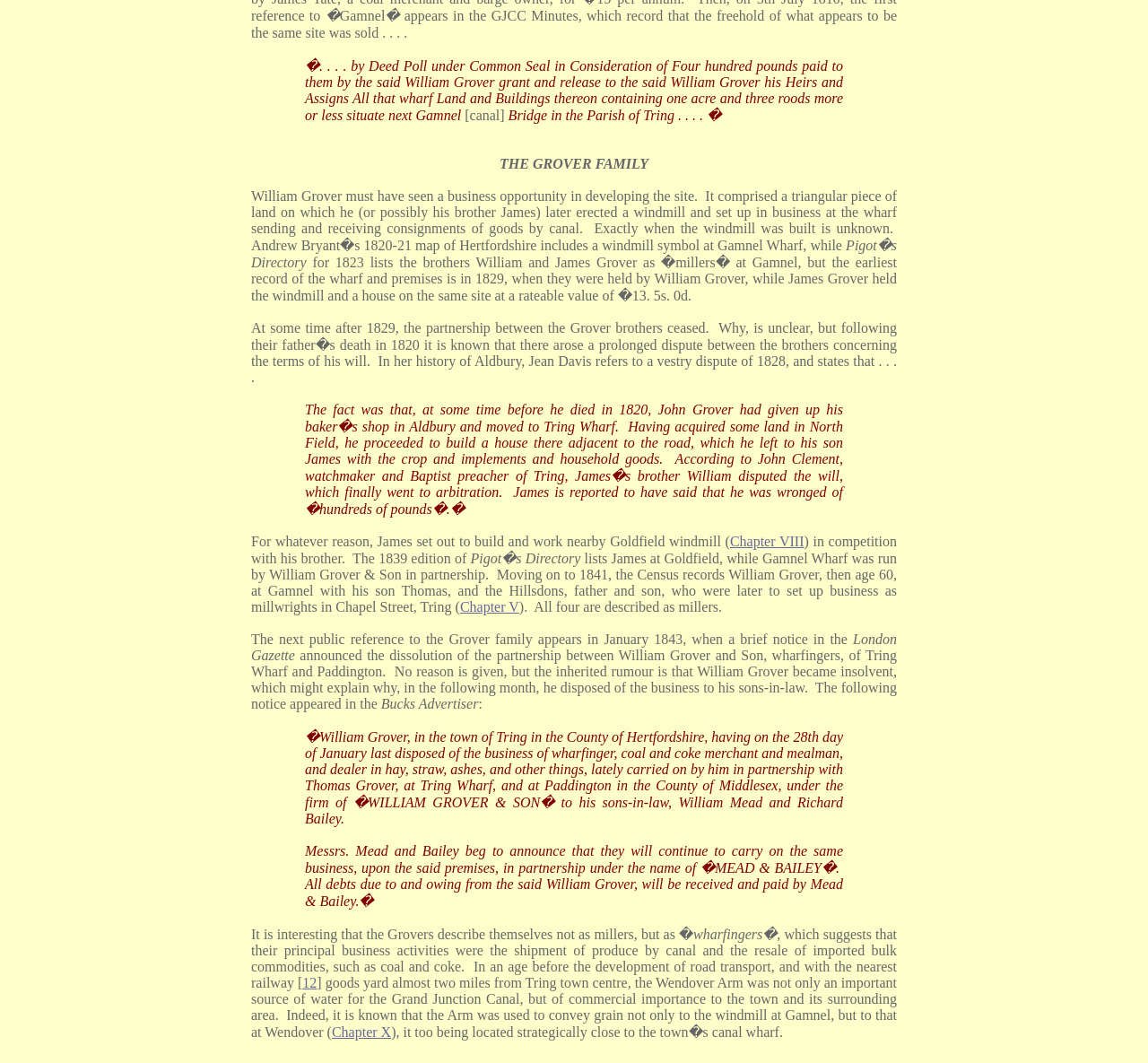Carefully observe the image and respond to the question with a detailed answer:
What is the name of the canal mentioned in the text?

The text mentions the Grand Junction Canal, which is connected to the Wendover Arm, and was an important source of water for the canal and a commercial hub for the town and its surrounding area.